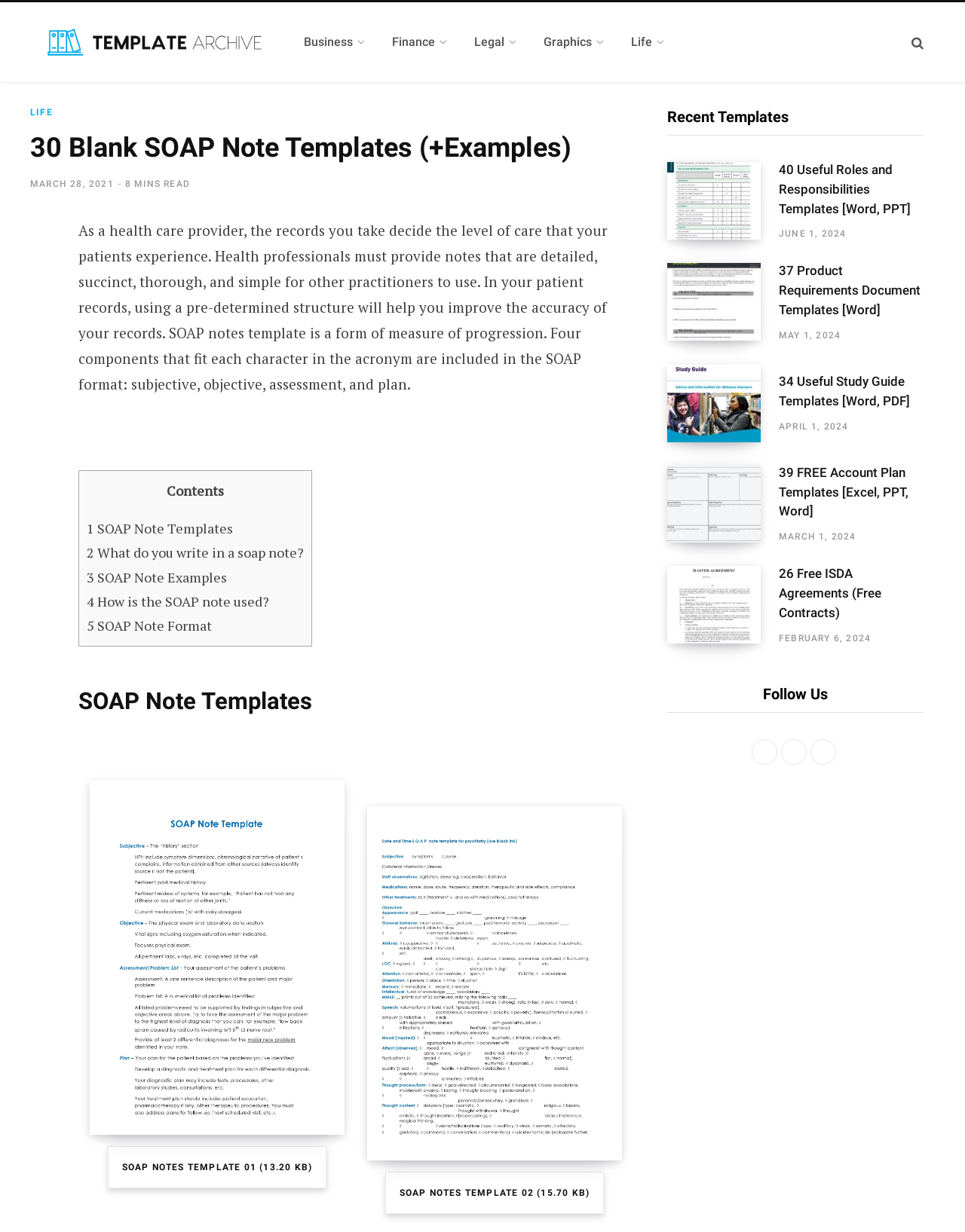Using the description: "March 1, 2024", identify the bounding box of the corresponding UI element in the screenshot.

[0.807, 0.431, 0.887, 0.44]